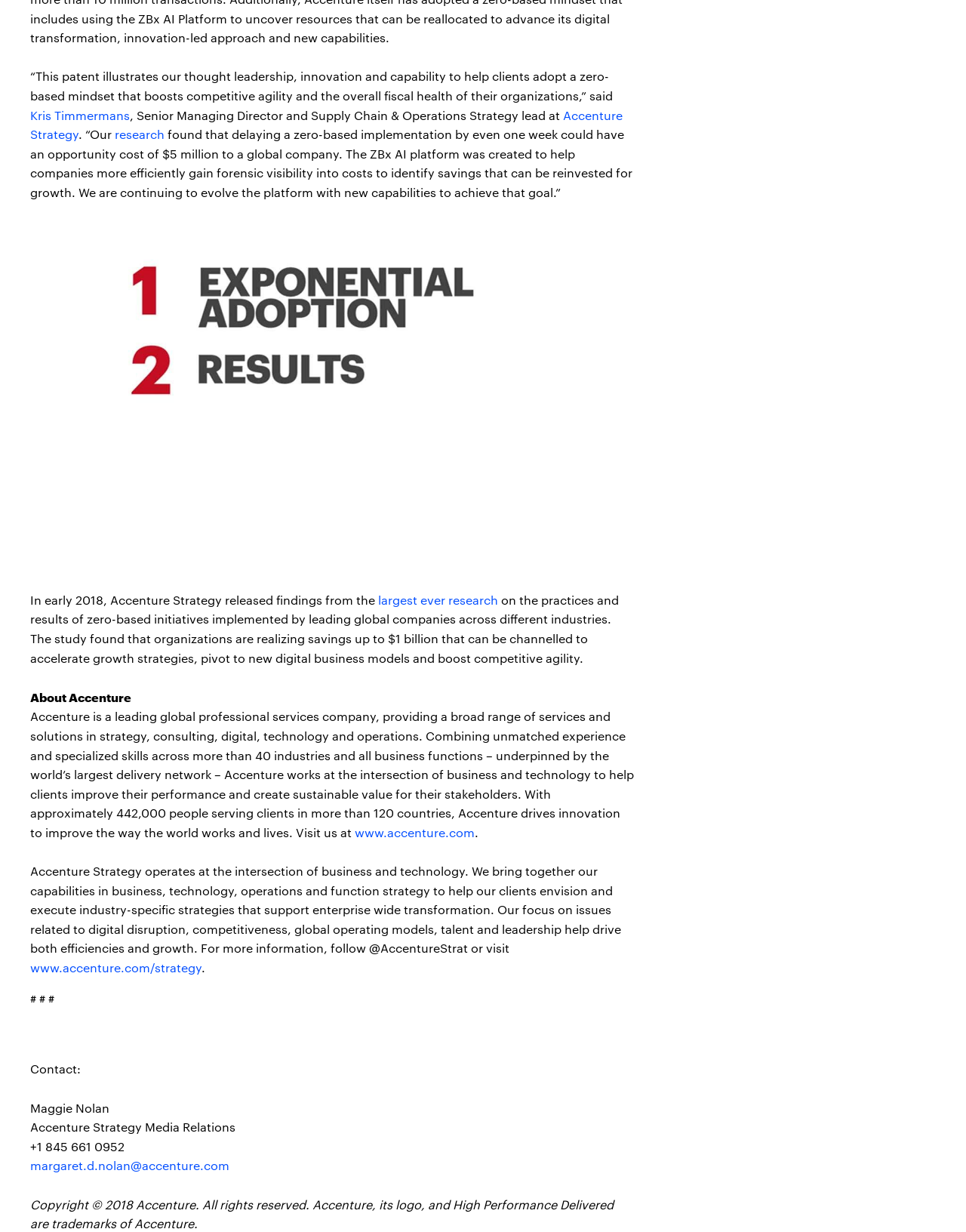What is the opportunity cost of delaying a zero-based implementation by one week?
Based on the visual information, provide a detailed and comprehensive answer.

The text states that 'research found that delaying a zero-based implementation by even one week could have an opportunity cost of $5 million to a global company.'